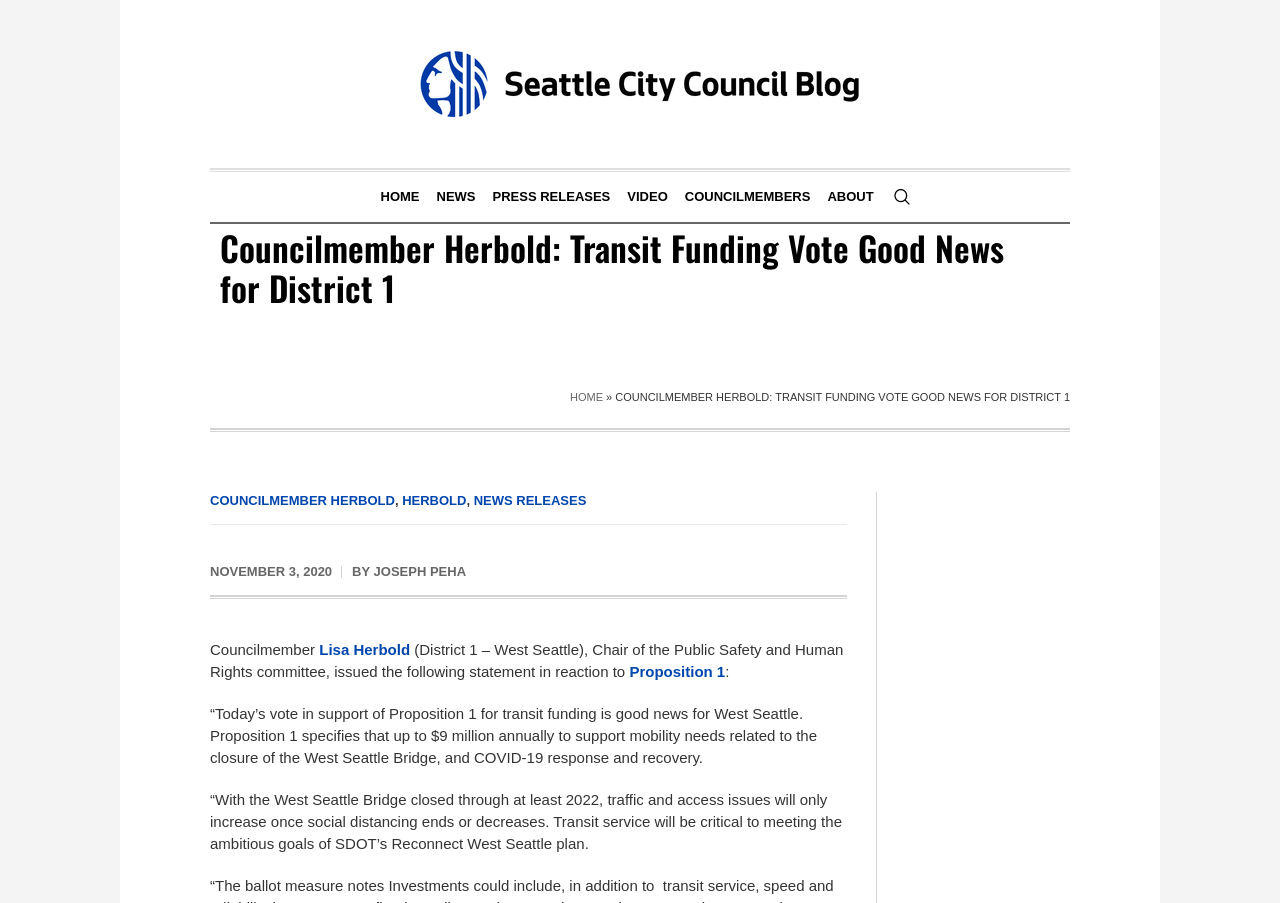Please specify the bounding box coordinates of the element that should be clicked to execute the given instruction: 'View JBL In-ear Headphones - Silver T280A product details'. Ensure the coordinates are four float numbers between 0 and 1, expressed as [left, top, right, bottom].

None